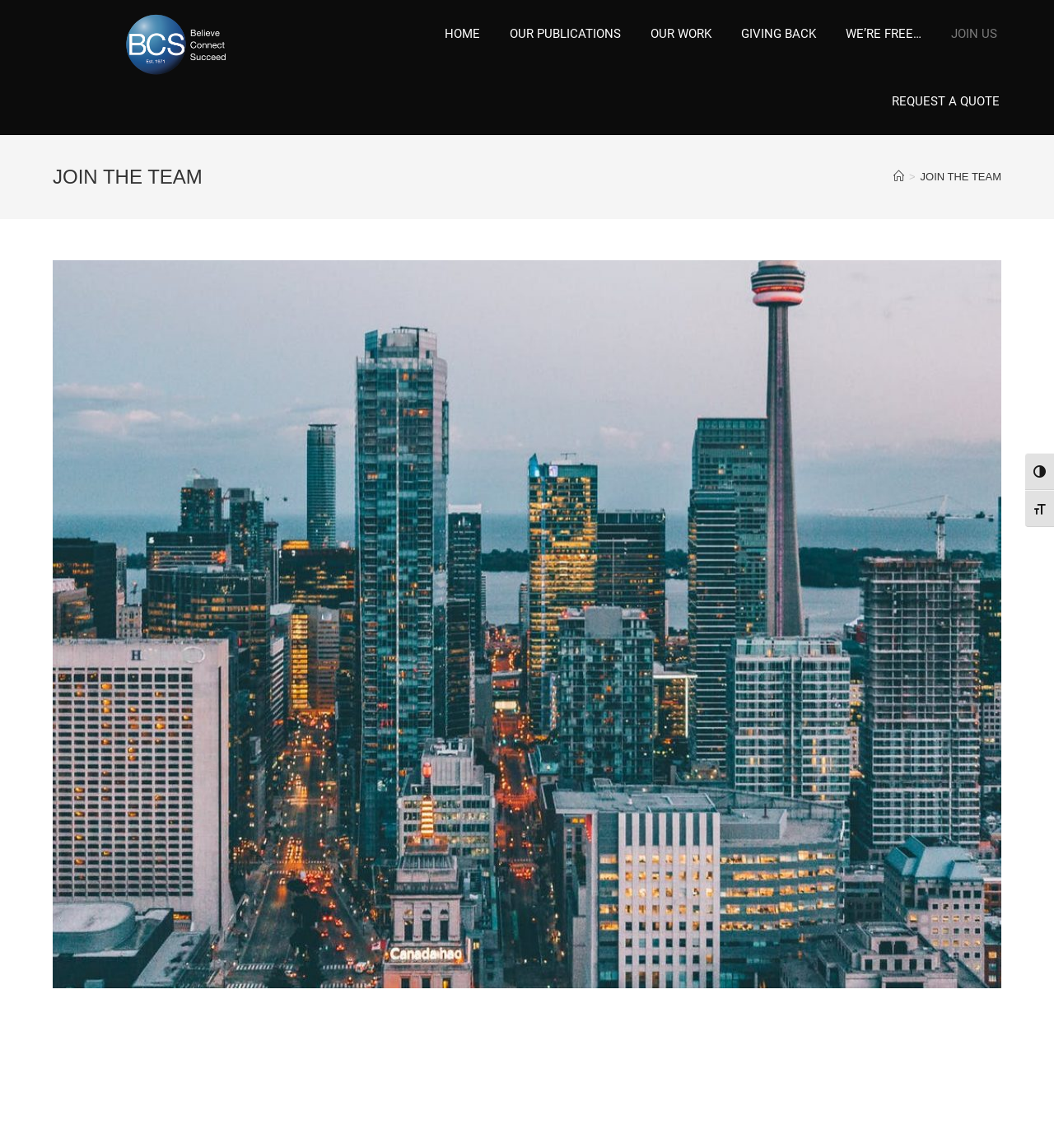Can you identify the bounding box coordinates of the clickable region needed to carry out this instruction: 'Toggle font size'? The coordinates should be four float numbers within the range of 0 to 1, stated as [left, top, right, bottom].

[0.973, 0.427, 1.0, 0.459]